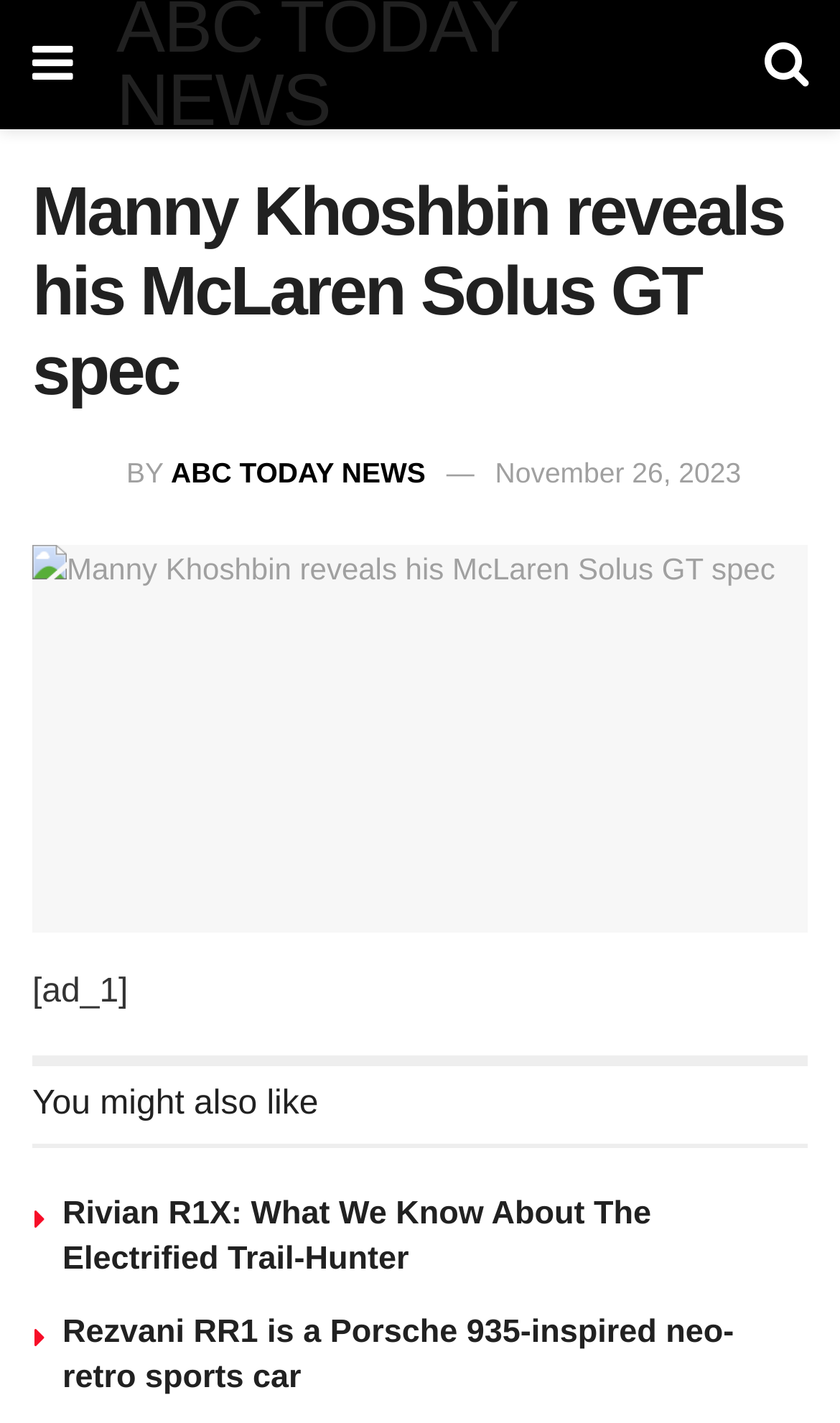What is the date of the article?
Analyze the screenshot and provide a detailed answer to the question.

The date of the article can be found in the link element with the text 'November 26, 2023' located below the author's name and above the article content.